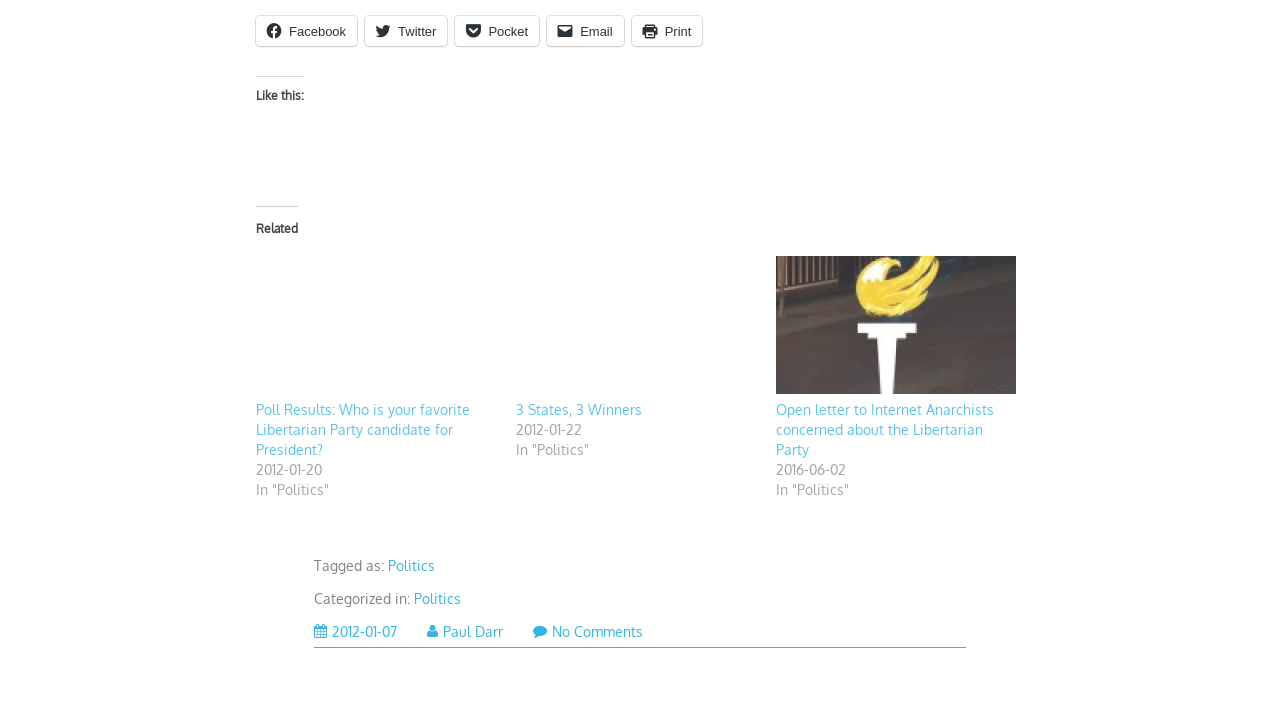Please provide a comprehensive answer to the question below using the information from the image: What is the date of the post '3 States, 3 Winners'?

The question asks about the date of the post '3 States, 3 Winners'. By looking at the section with the heading '3 States, 3 Winners', we can see a time element with the date '2012-01-22'.